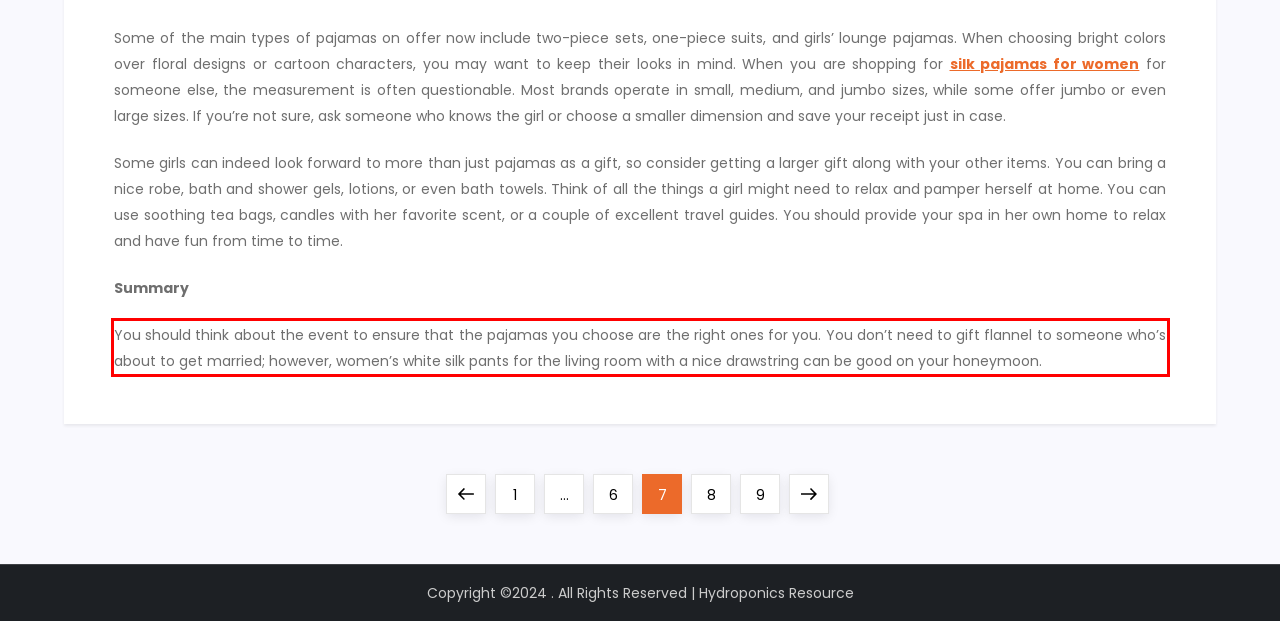Examine the webpage screenshot, find the red bounding box, and extract the text content within this marked area.

You should think about the event to ensure that the pajamas you choose are the right ones for you. You don’t need to gift flannel to someone who’s about to get married; however, women’s white silk pants for the living room with a nice drawstring can be good on your honeymoon.